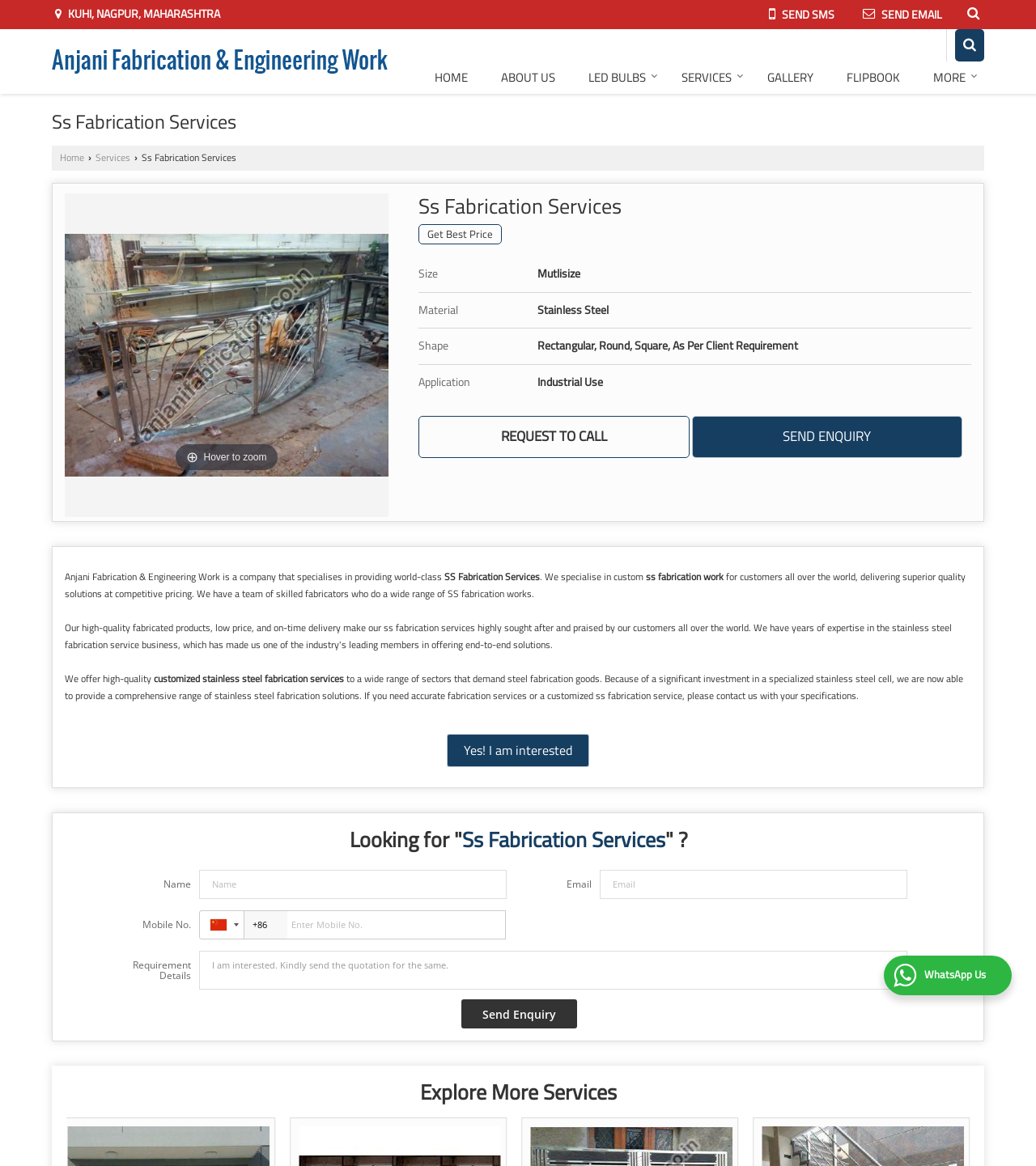Predict the bounding box coordinates of the area that should be clicked to accomplish the following instruction: "Click on the 'SEND ENQUIRY' button". The bounding box coordinates should consist of four float numbers between 0 and 1, i.e., [left, top, right, bottom].

[0.668, 0.357, 0.929, 0.393]